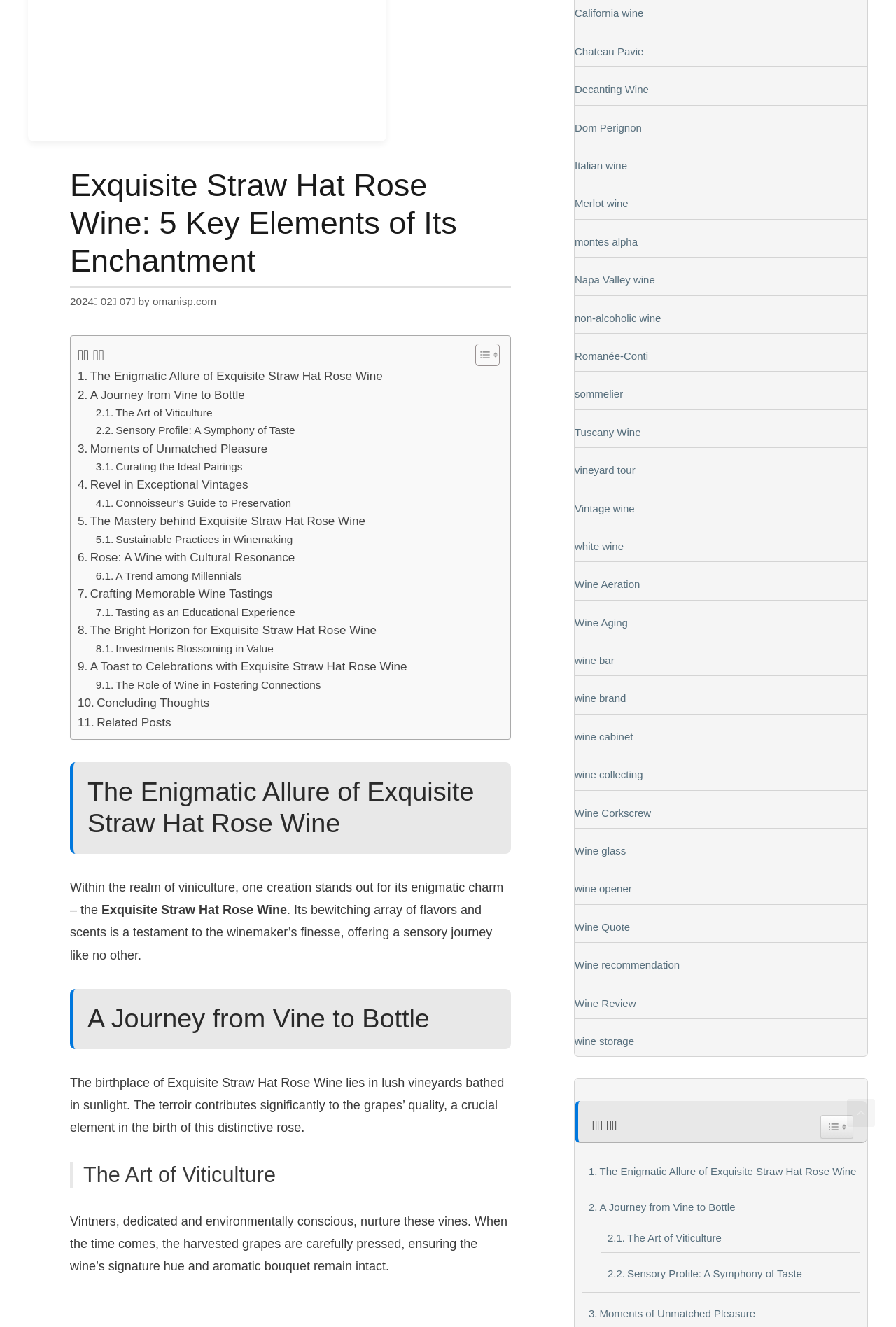Identify the bounding box for the UI element that is described as follows: "Romanée-Conti".

[0.641, 0.264, 0.723, 0.273]